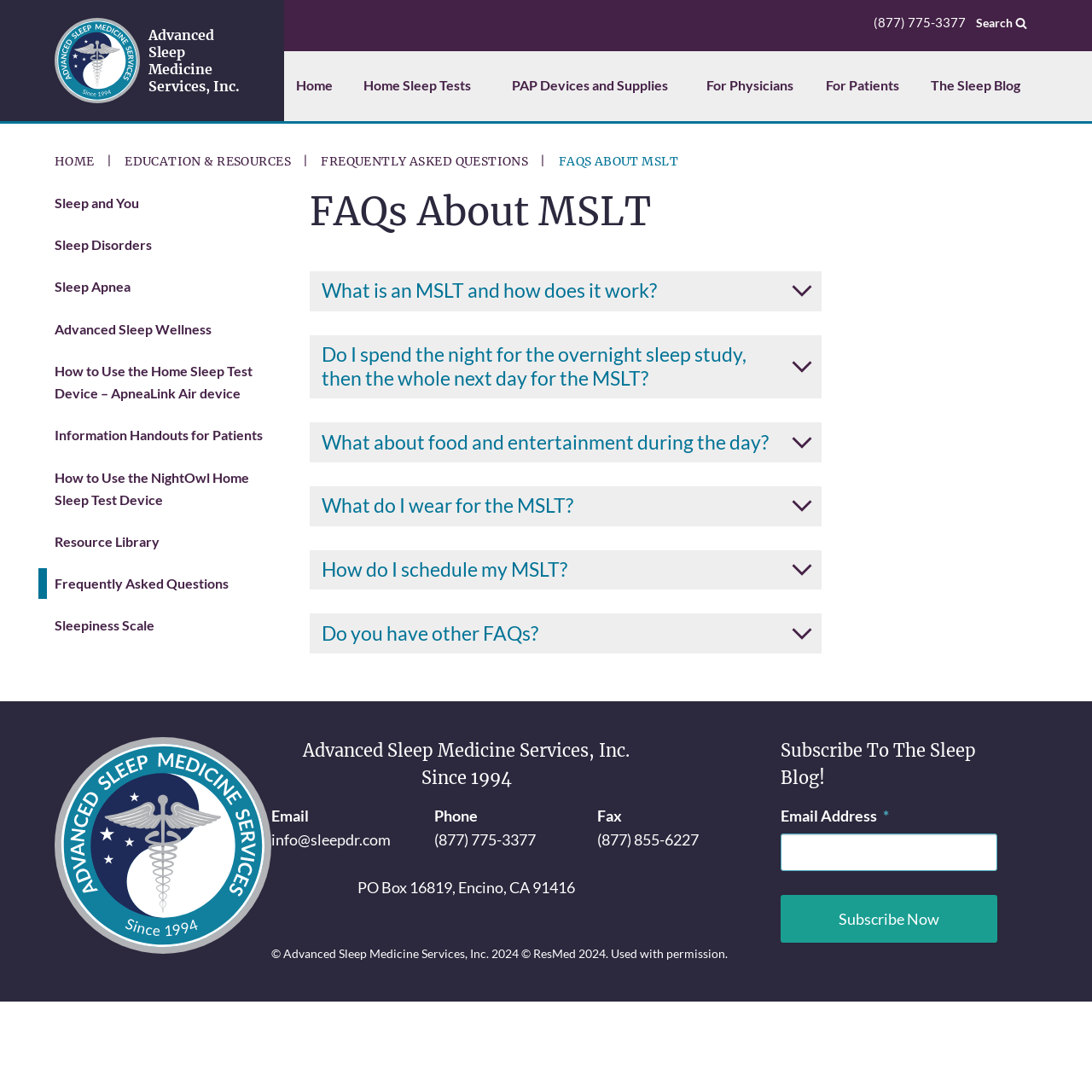Please locate the bounding box coordinates of the element that needs to be clicked to achieve the following instruction: "Visit the 'For Patients' page". The coordinates should be four float numbers between 0 and 1, i.e., [left, top, right, bottom].

[0.742, 0.047, 0.837, 0.111]